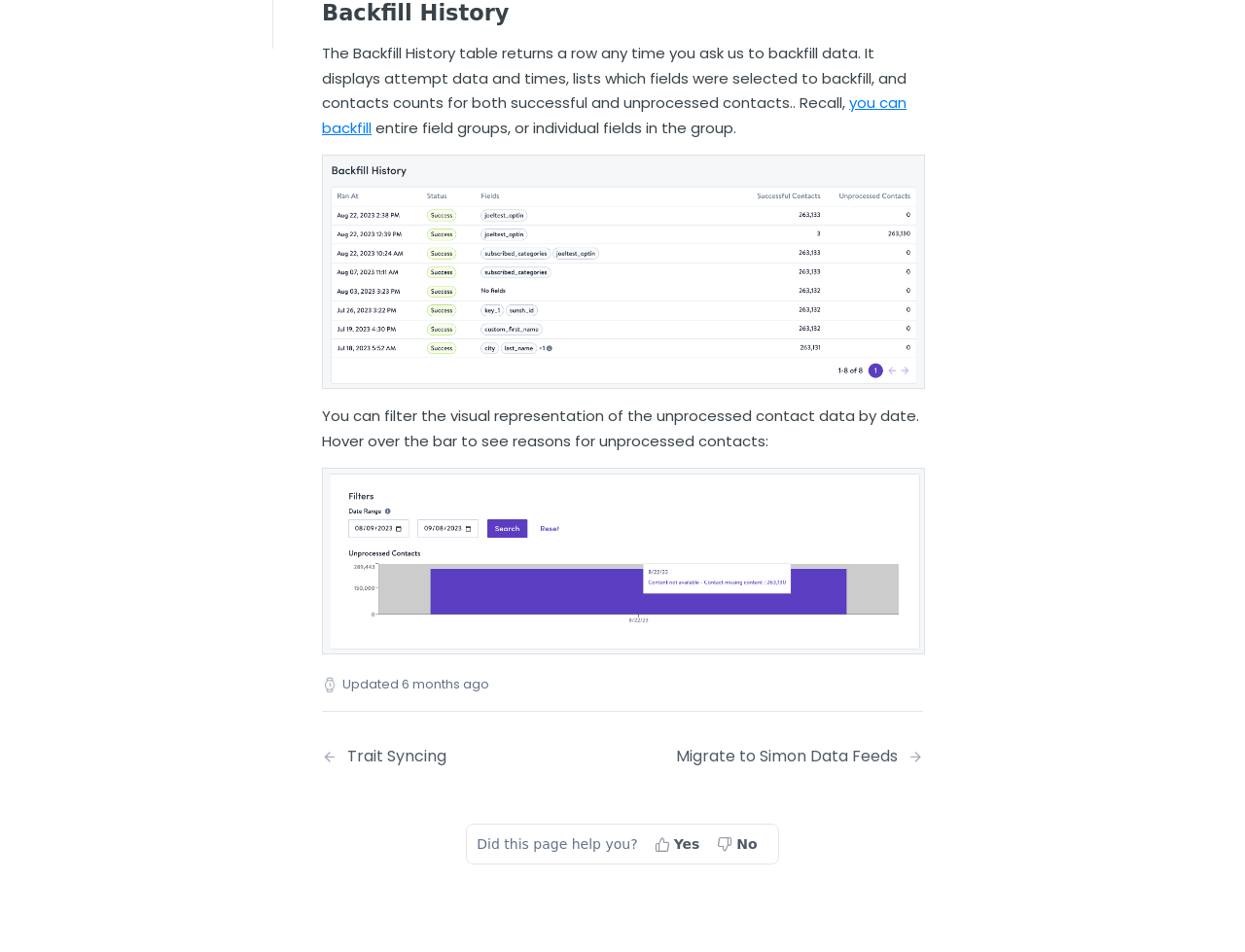Please provide a one-word or short phrase answer to the question:
What is the purpose of the Backfill History table?

Displays attempt data and times